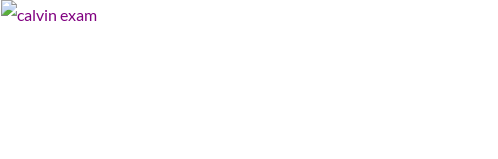What is the tone of the image?
Please provide a single word or phrase answer based on the image.

light-hearted